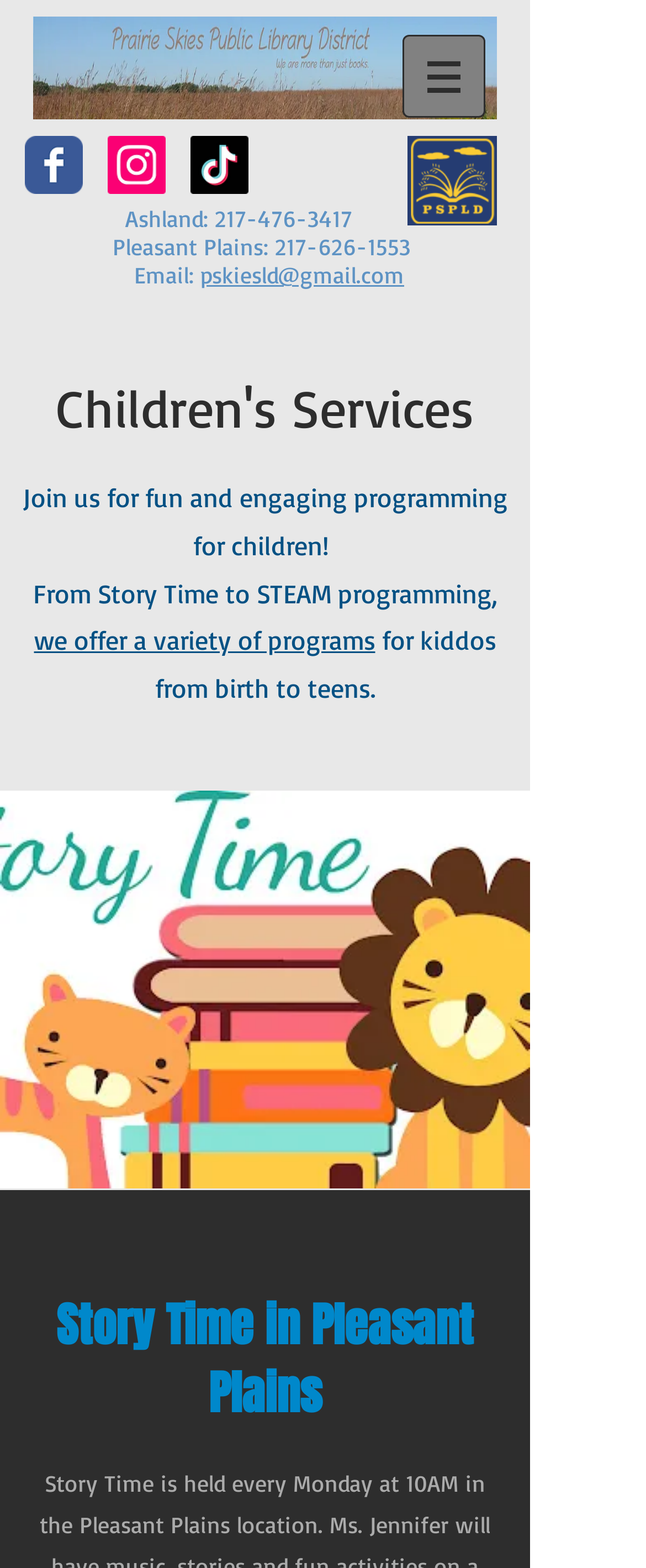Give a detailed explanation of the elements present on the webpage.

The webpage is about Children's and Teens Services provided by the Prairie Skies Public Library District (pspld). 

At the top, there is a navigation menu labeled "Site" with a button that has a popup menu. The navigation menu is located near the top center of the page. 

To the left of the navigation menu, there is an image of prairie grass that spans almost the entire width of the page. 

Below the navigation menu, there is a social bar with links to the library's Facebook, Instagram, and TikTok pages, each accompanied by an image representing the respective social media platform. The social bar is located near the top left of the page.

To the right of the social bar, there is an image of the Prairie Skies Public Library District Logo, which features a wheat plant growing out of a book with two clouds above it. 

Below the logo, there is a heading that displays the contact information of the library, including phone numbers and email address. The contact information is divided into two sections, one for Ashland and one for Pleasant Plains.

Further down the page, there is a section dedicated to Children's Services. The section is headed by a title "Children's Services" and features a brief description of the programs offered, including Story Time and STEAM programming. There is also a link to learn more about the variety of programs available. The text is accompanied by a few lines of descriptive text that highlight the range of programs available for children from birth to teens.

Finally, at the bottom of the page, there is a heading that announces "Story Time in Pleasant Plains", which is likely an event or program offered by the library.